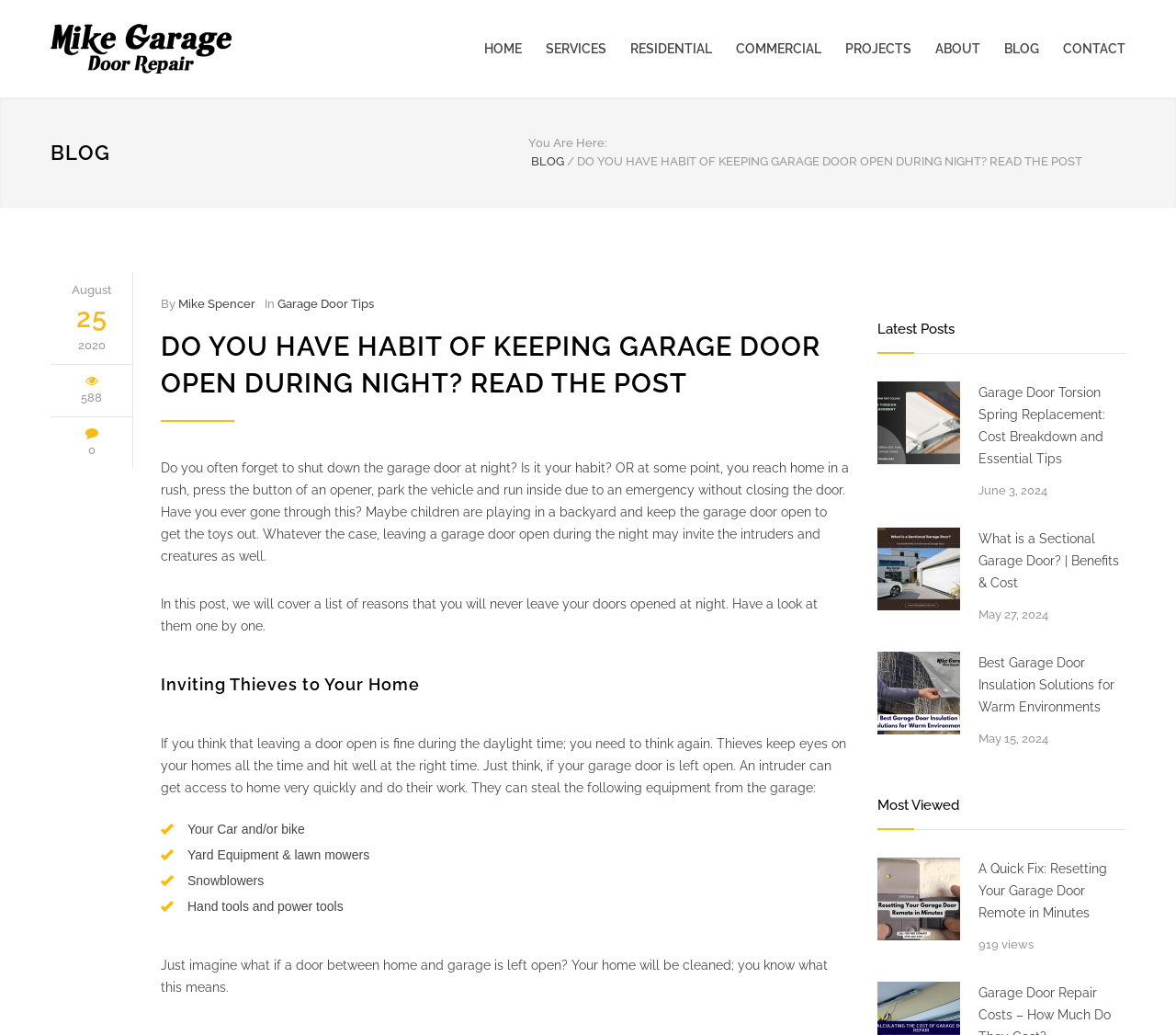Give a one-word or phrase response to the following question: What can be stolen from an open garage?

Car, bike, tools